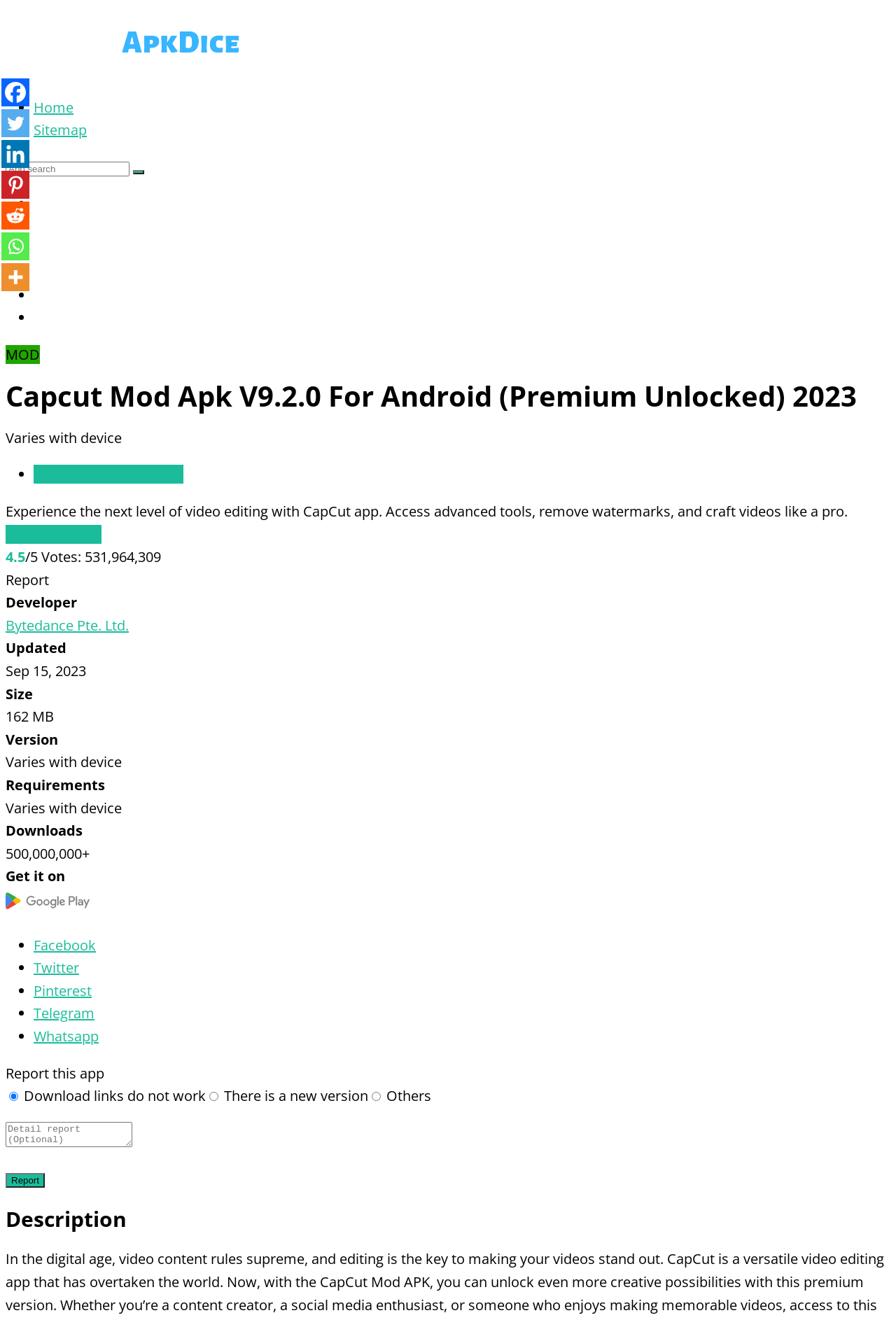Provide the bounding box coordinates of the HTML element described by the text: "parent_node: Get it on".

[0.006, 0.681, 0.1, 0.695]